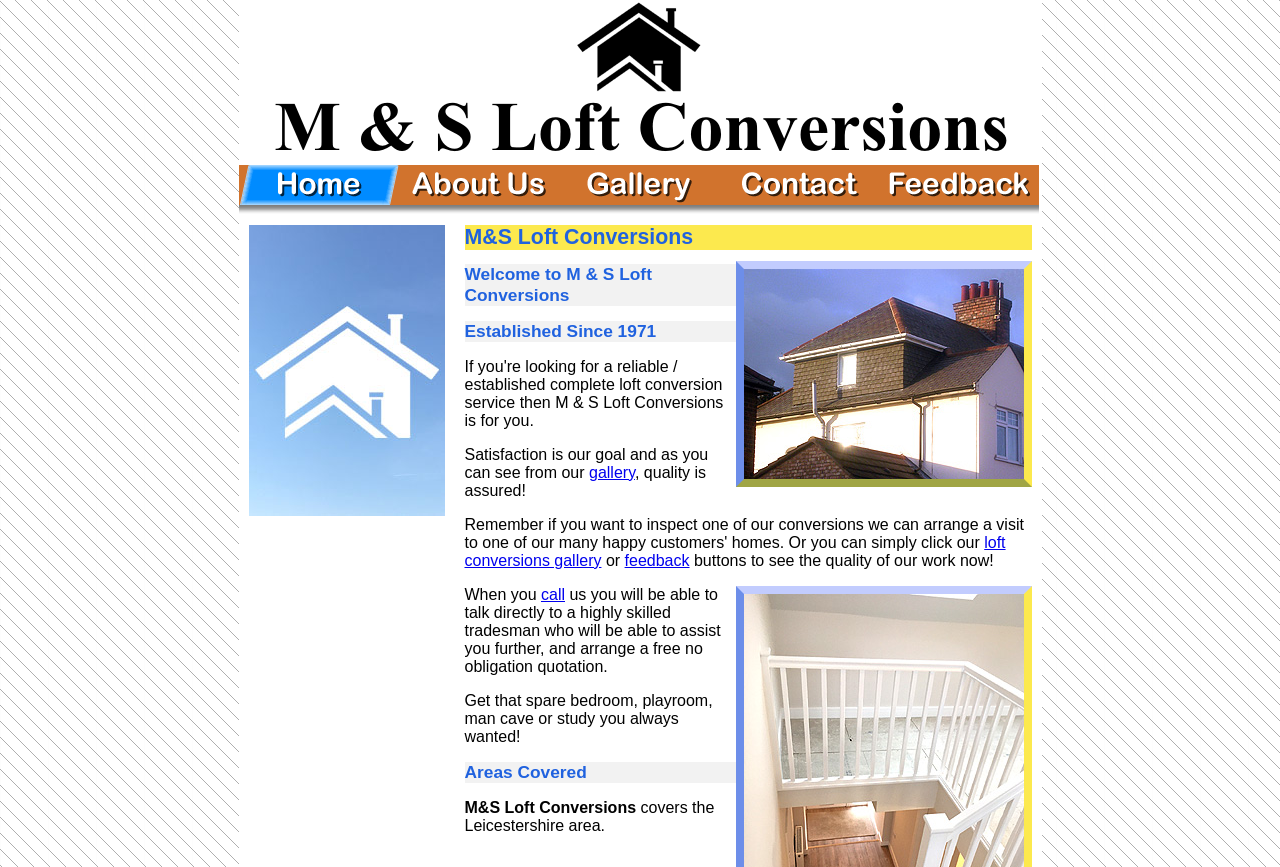Can you specify the bounding box coordinates of the area that needs to be clicked to fulfill the following instruction: "view the gallery"?

[0.436, 0.22, 0.561, 0.24]